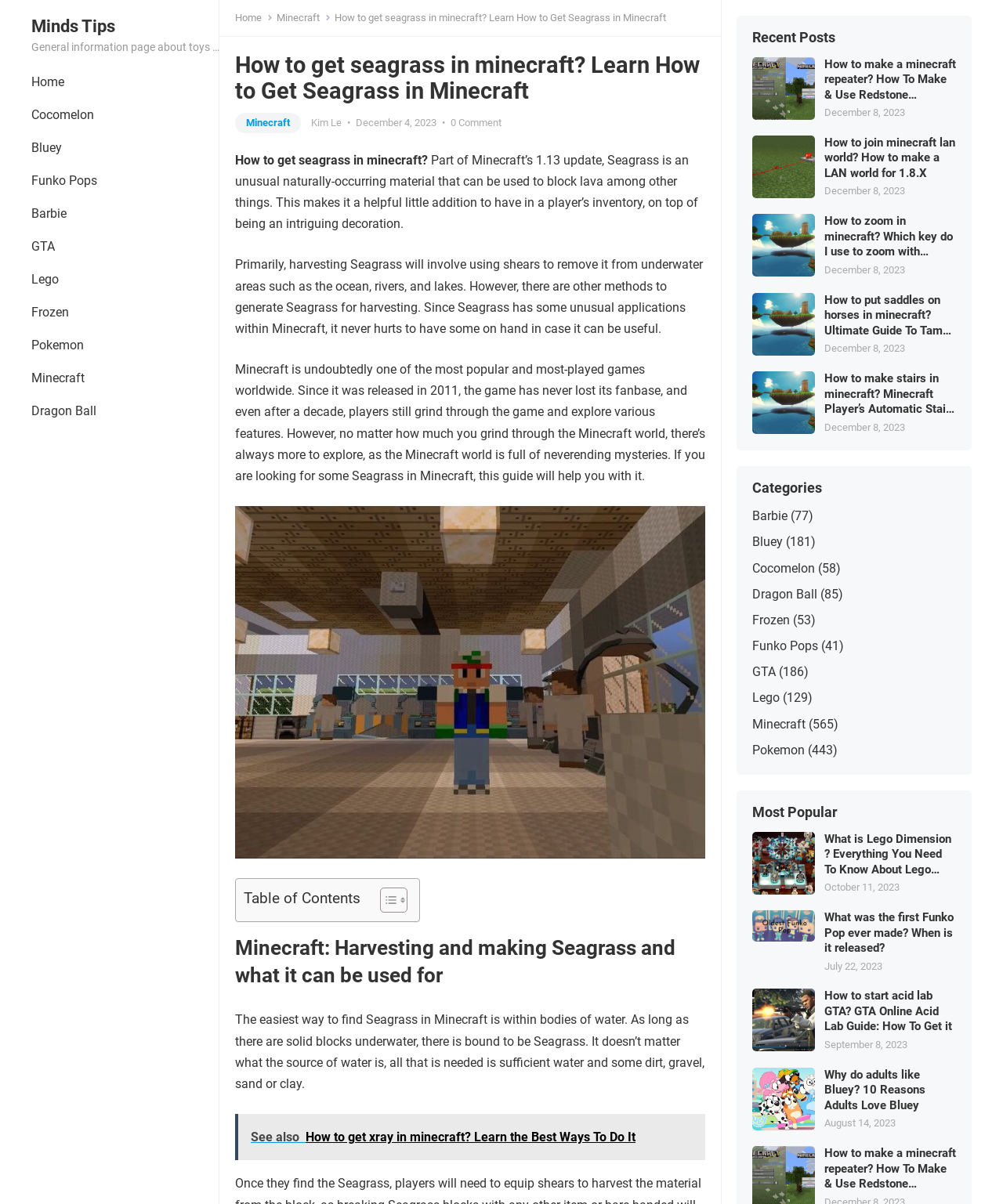Please find the bounding box coordinates (top-left x, top-left y, bottom-right x, bottom-right y) in the screenshot for the UI element described as follows: Kim Le

[0.31, 0.097, 0.341, 0.107]